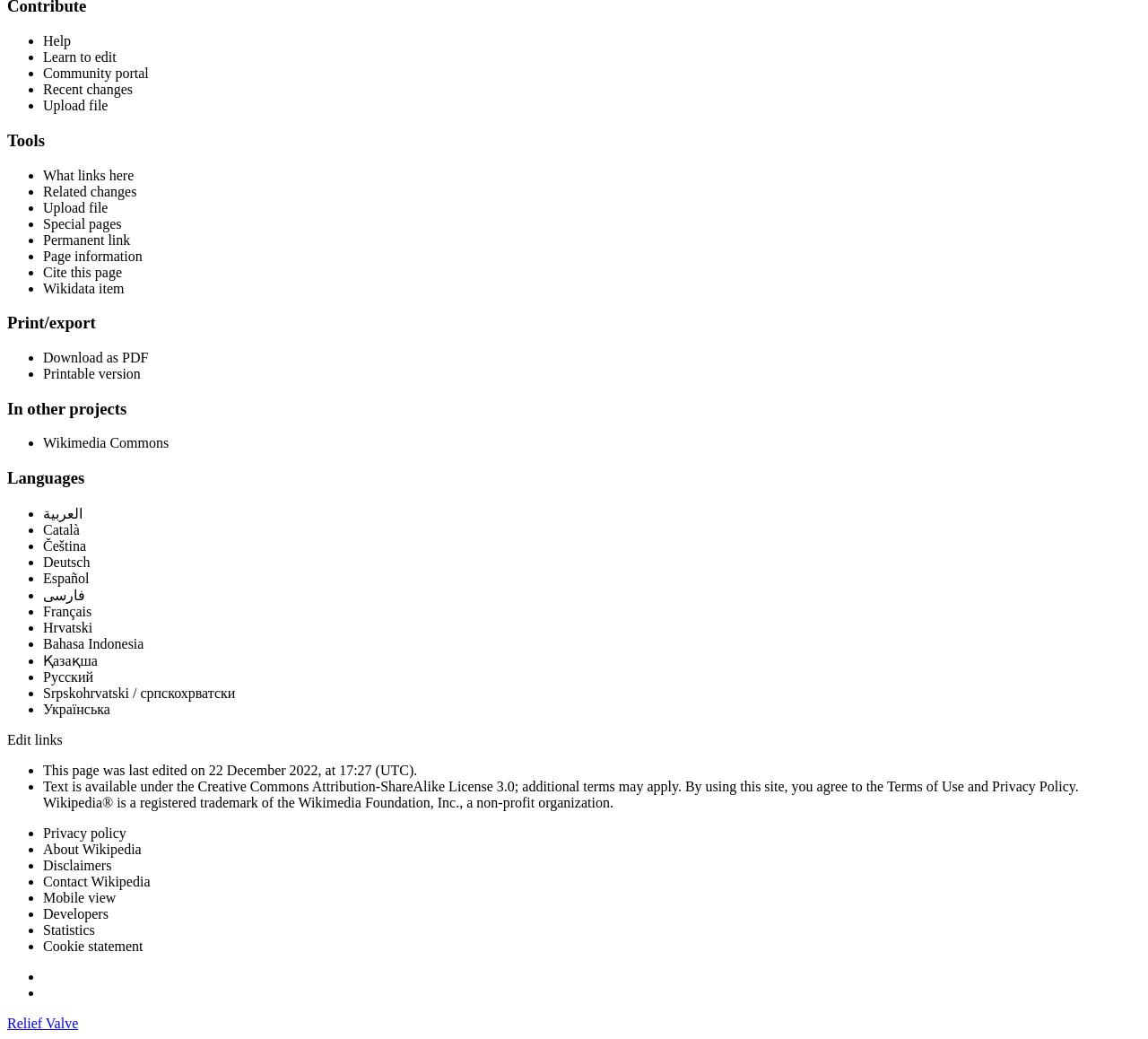What languages are available for this page?
Look at the image and respond with a one-word or short phrase answer.

Multiple languages